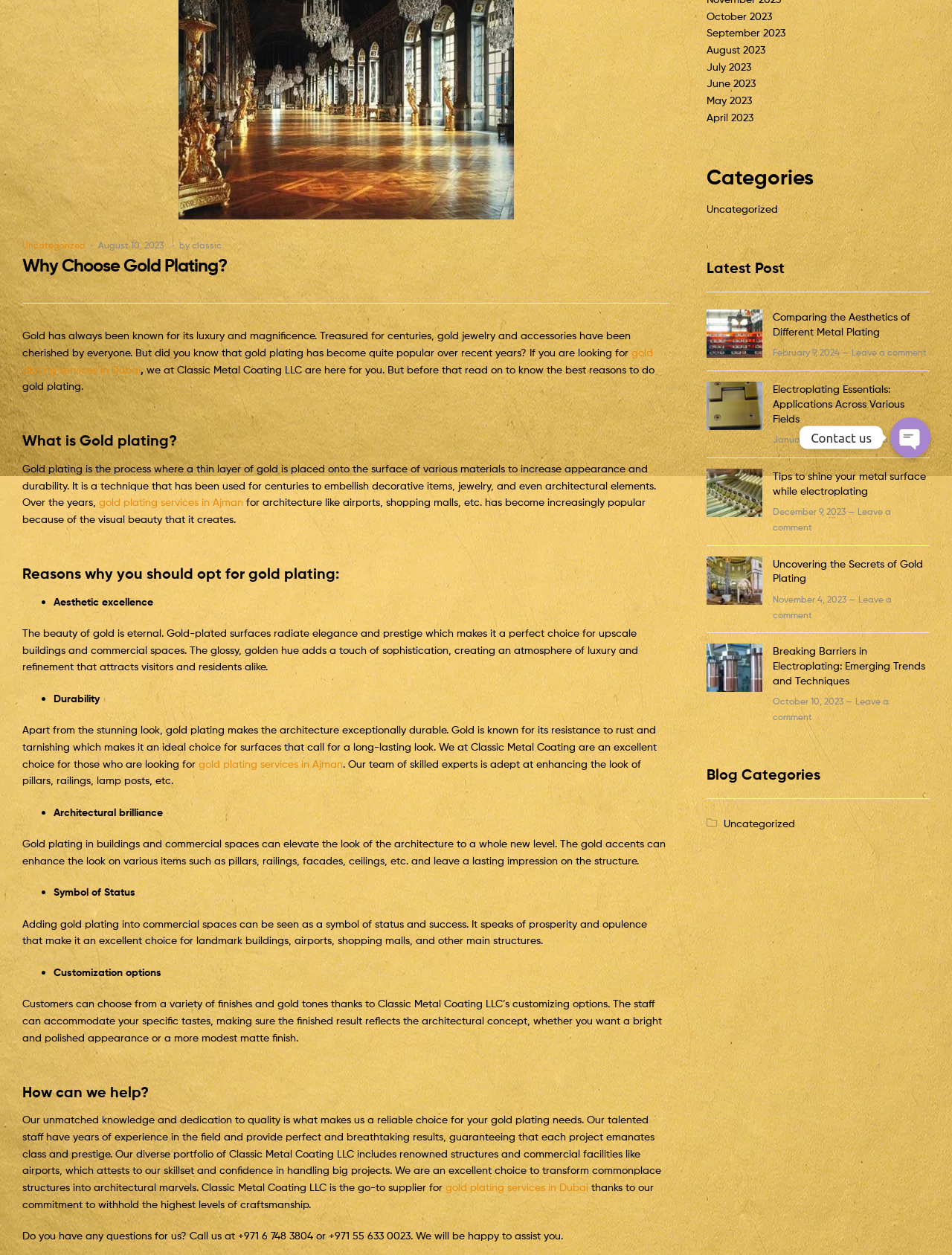Given the element description, predict the bounding box coordinates in the format (top-left x, top-left y, bottom-right x, bottom-right y), using floating point numbers between 0 and 1: October 2023

[0.742, 0.008, 0.811, 0.018]